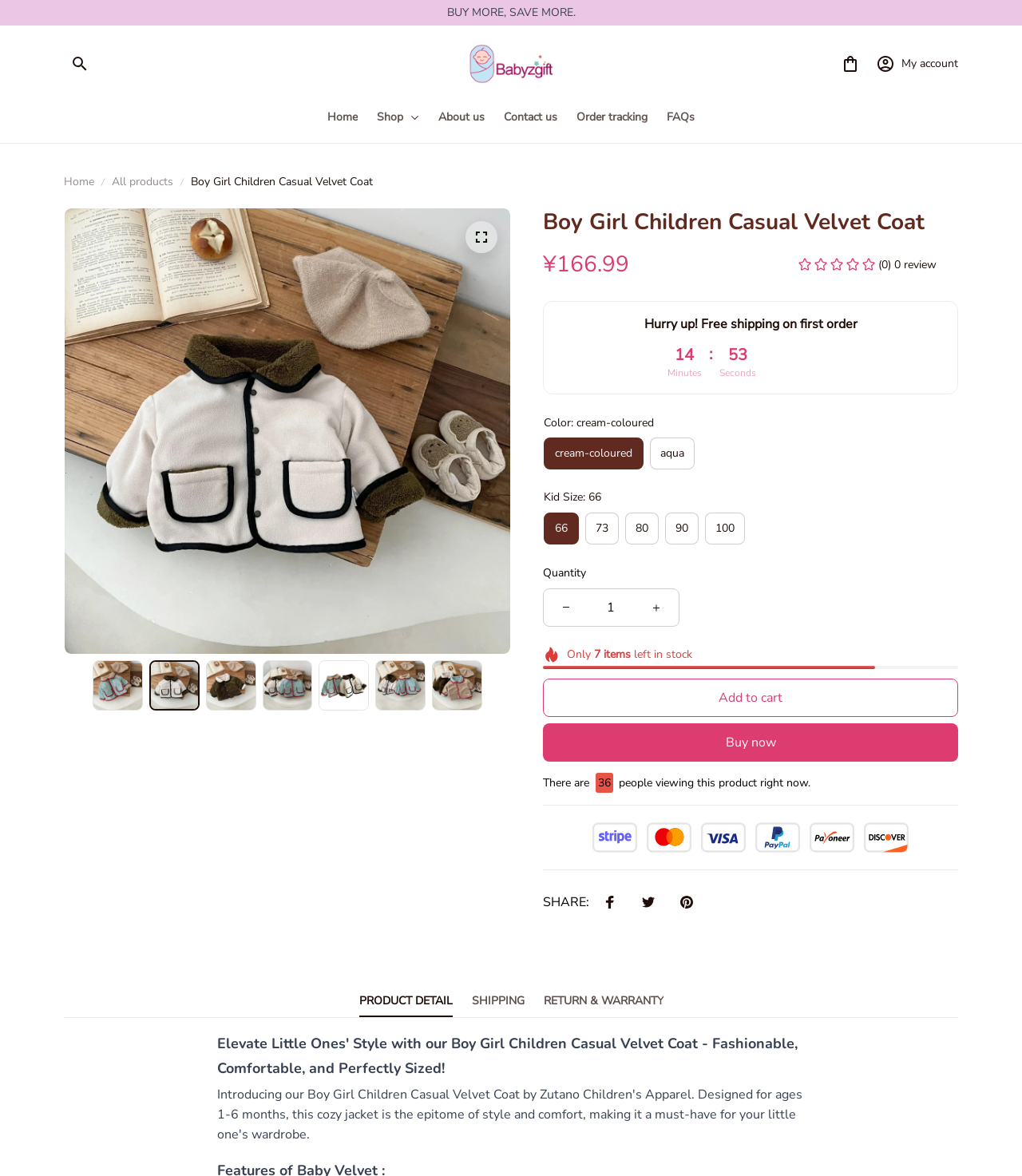What is the color of the coat shown in the image?
Look at the screenshot and respond with one word or a short phrase.

cream-coloured